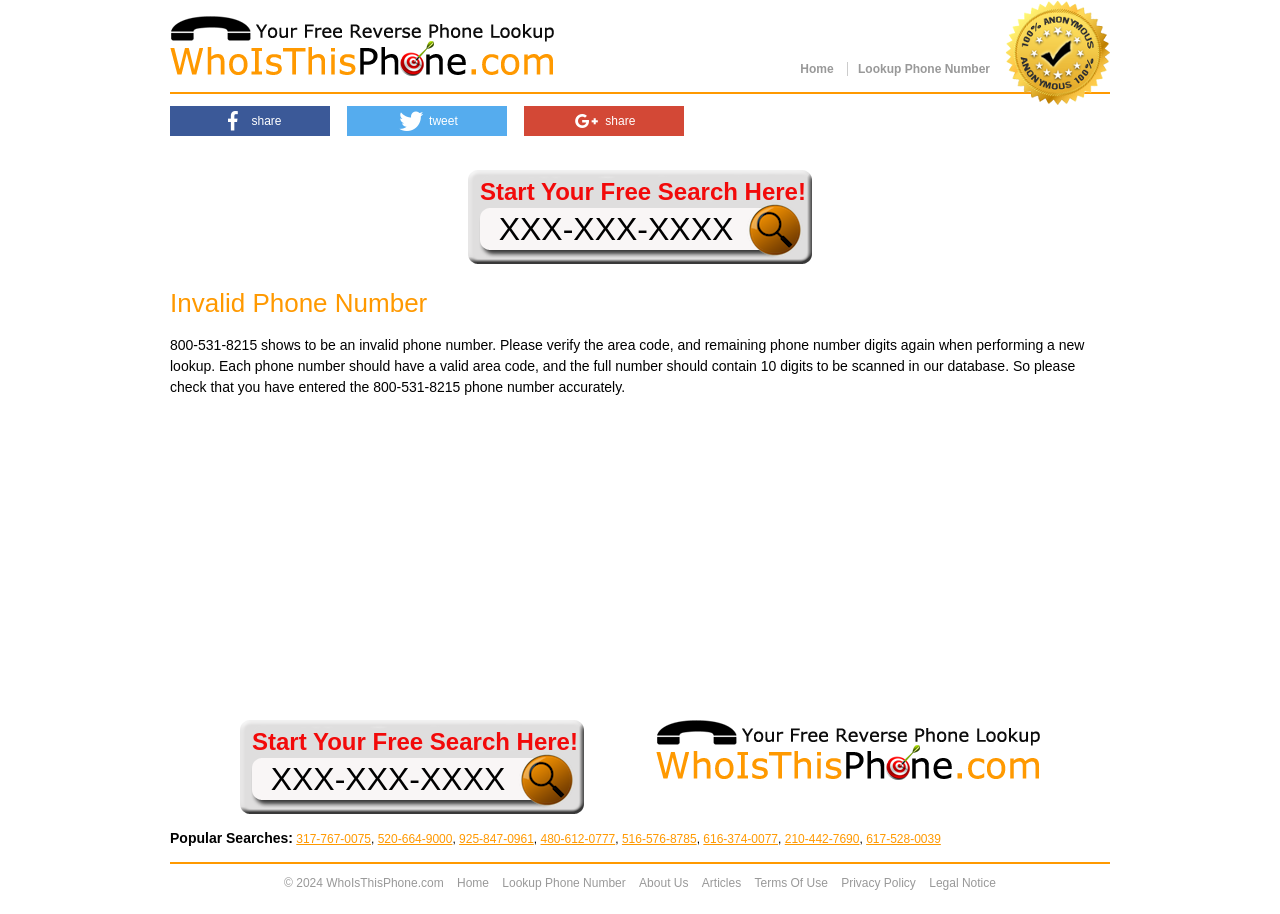Provide the bounding box coordinates for the area that should be clicked to complete the instruction: "Lookup phone number".

[0.67, 0.068, 0.773, 0.083]